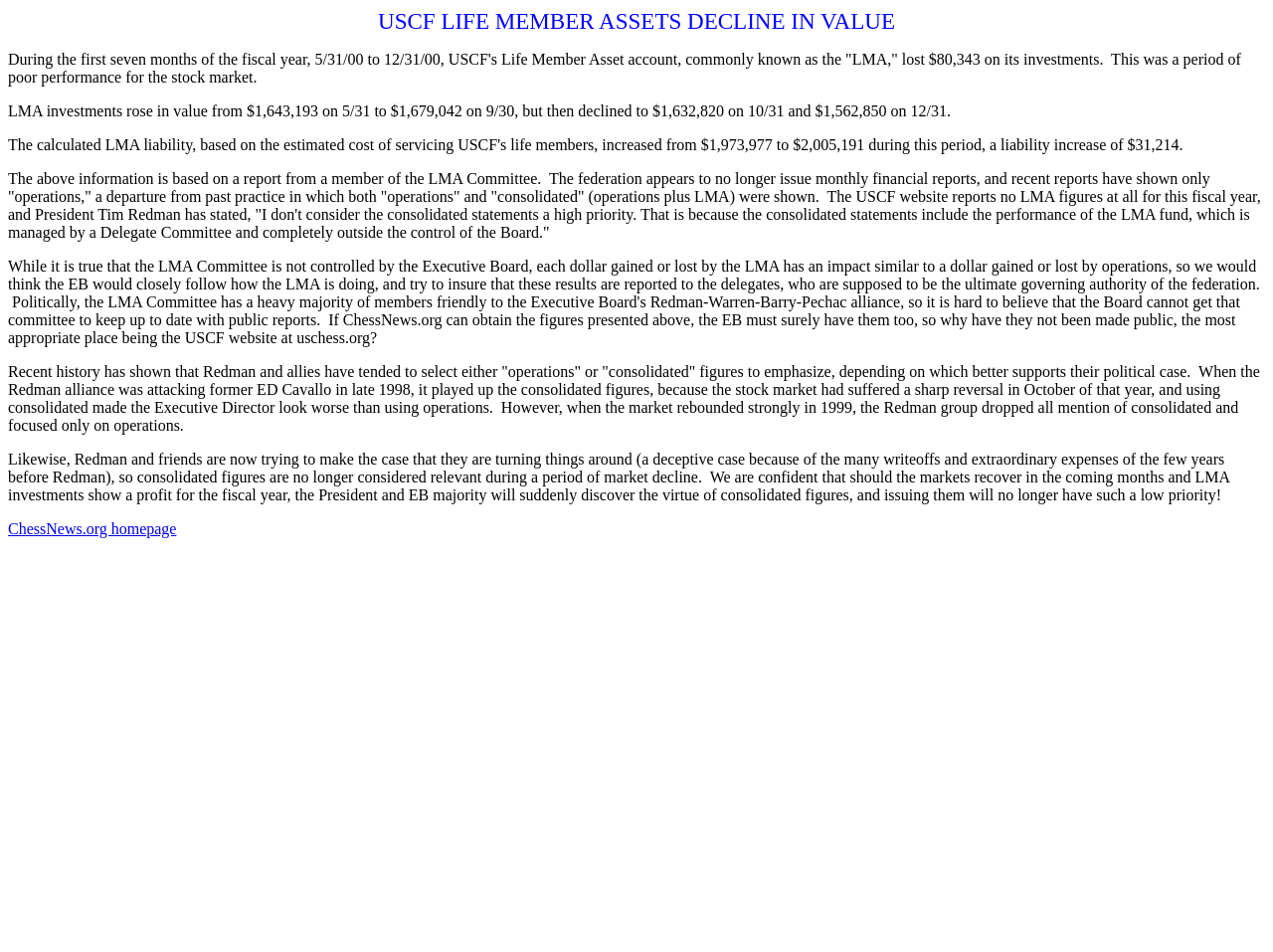Predict the bounding box of the UI element that fits this description: "ChessNews.org homepage".

[0.006, 0.546, 0.139, 0.564]